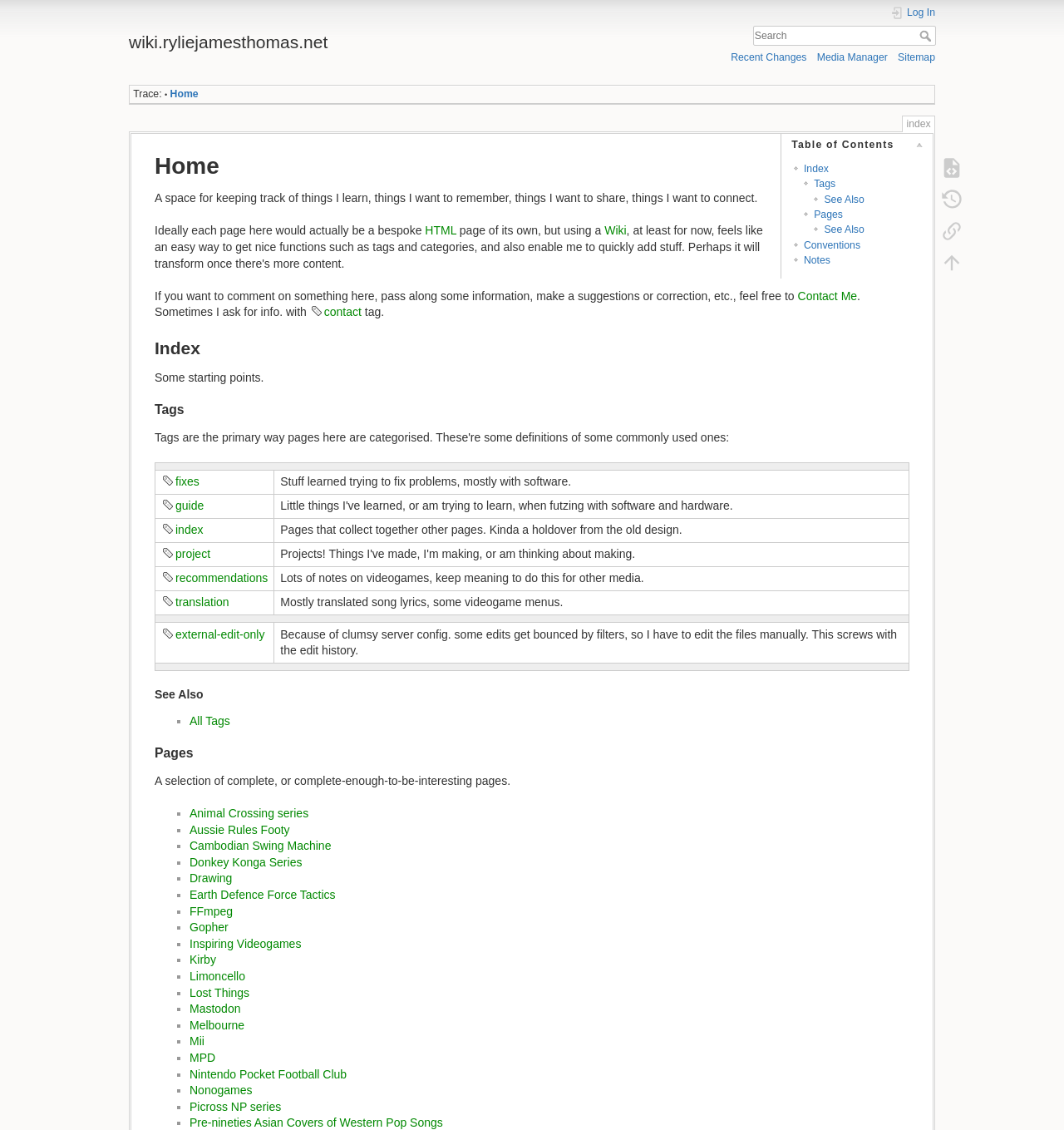Find the bounding box coordinates of the clickable region needed to perform the following instruction: "Contact the author". The coordinates should be provided as four float numbers between 0 and 1, i.e., [left, top, right, bottom].

[0.75, 0.256, 0.806, 0.268]